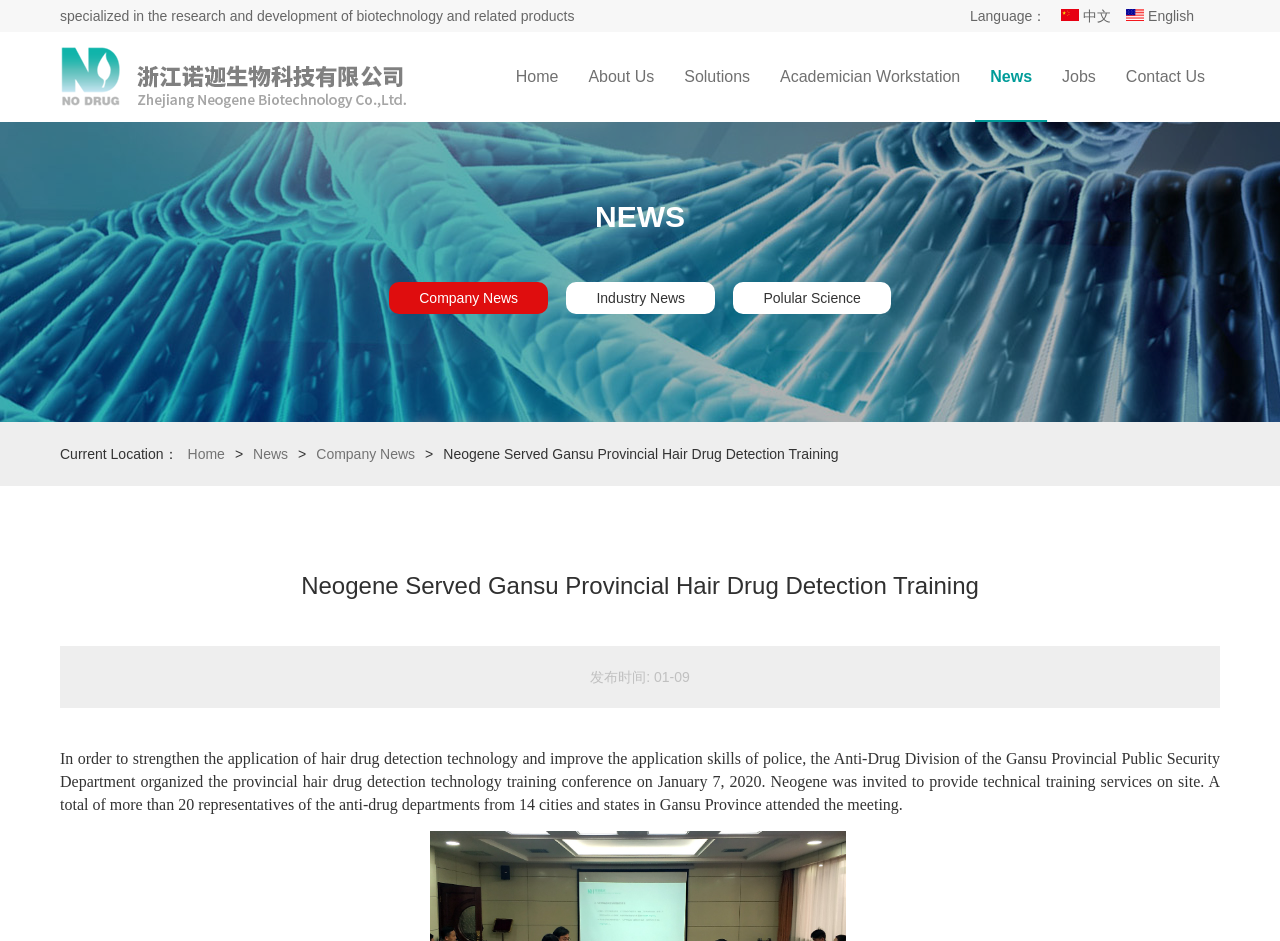Find the bounding box coordinates of the clickable area that will achieve the following instruction: "Switch to English".

[0.88, 0.009, 0.933, 0.026]